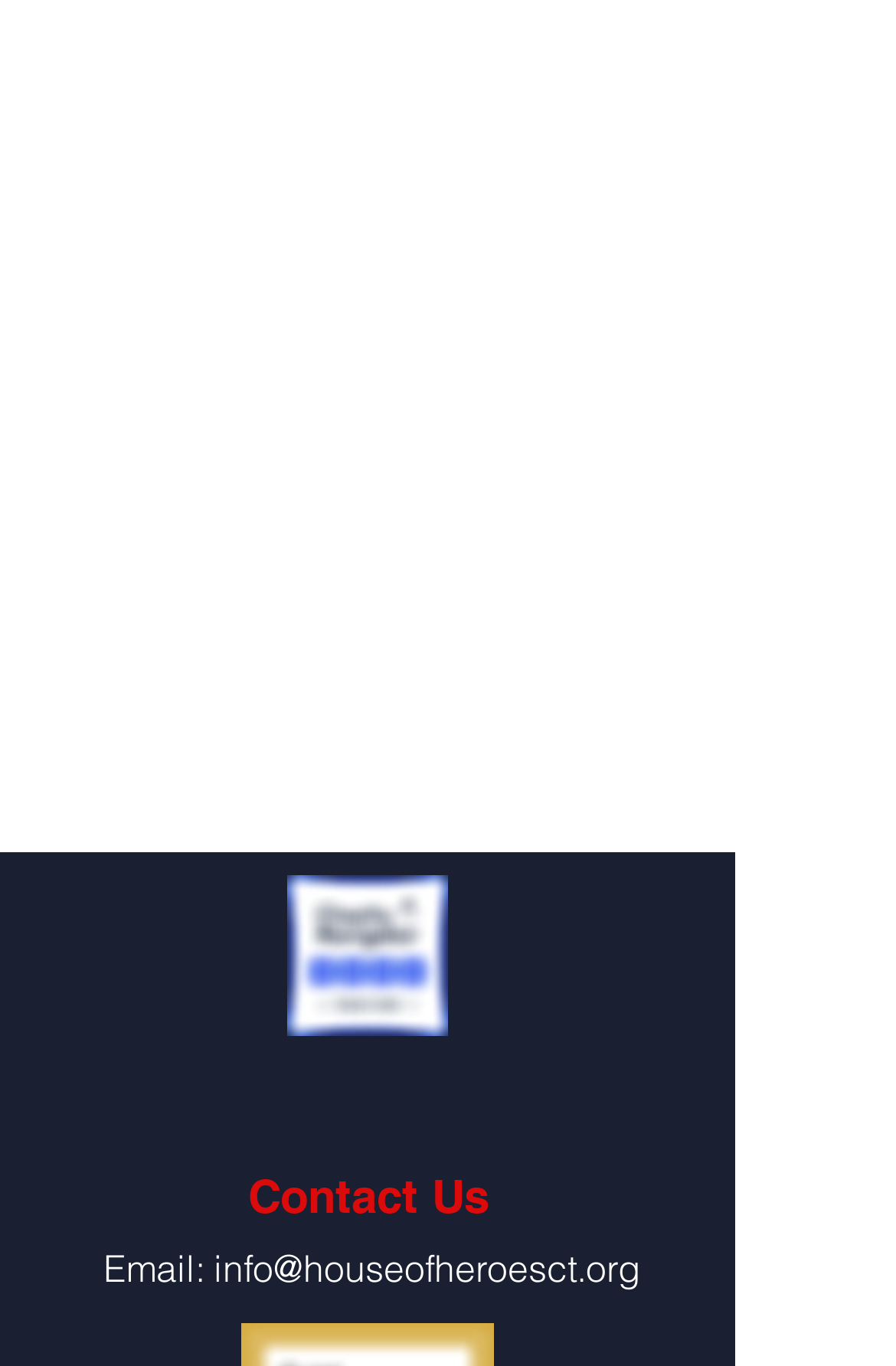Determine the bounding box of the UI component based on this description: "info@houseofheroesct.org". The bounding box coordinates should be four float values between 0 and 1, i.e., [left, top, right, bottom].

[0.238, 0.911, 0.715, 0.945]